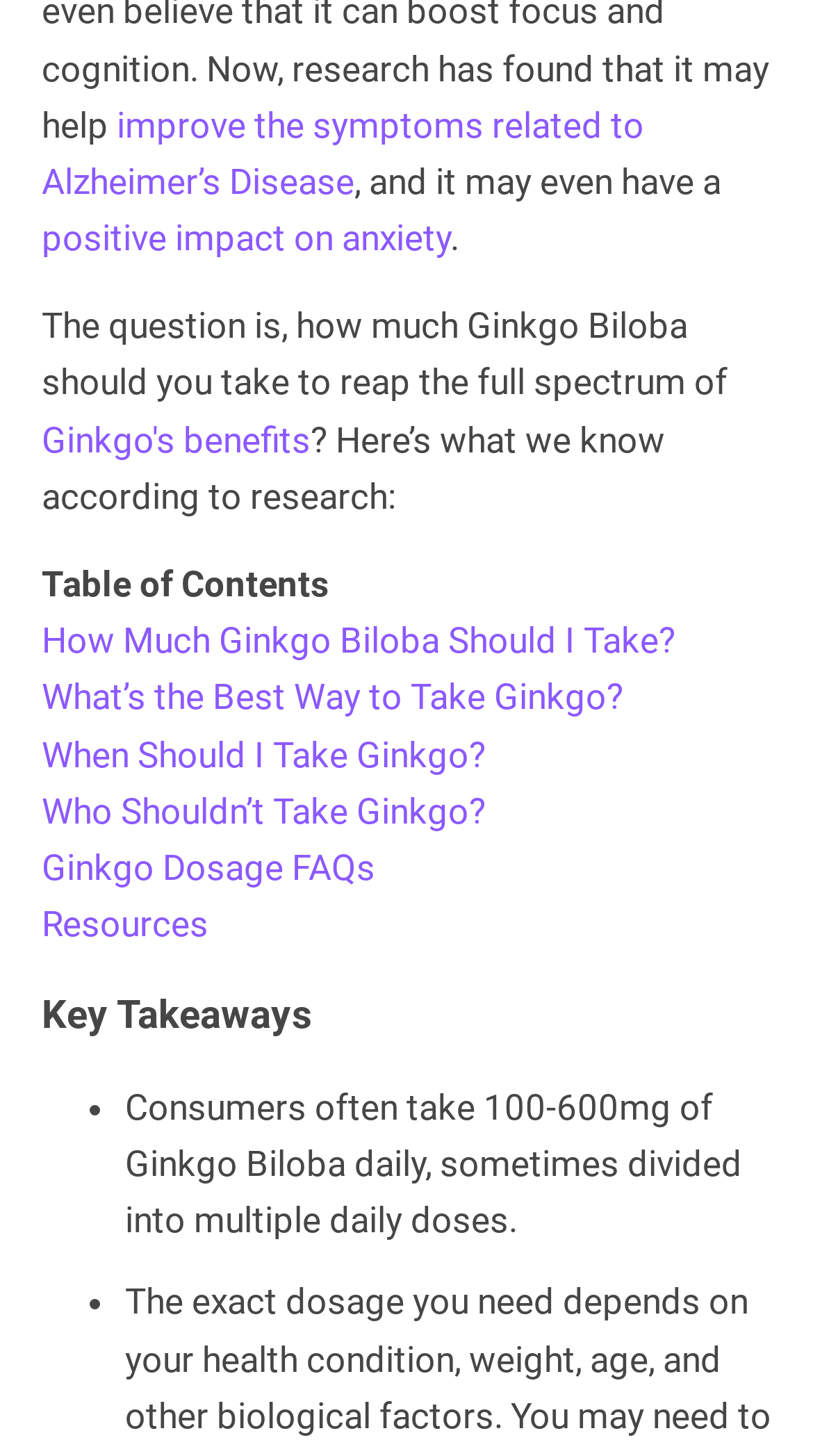How many list markers are there in the 'Key Takeaways' section?
Please provide a comprehensive answer based on the contents of the image.

The 'Key Takeaways' section has two list markers, each followed by a statement about Ginkgo Biloba.